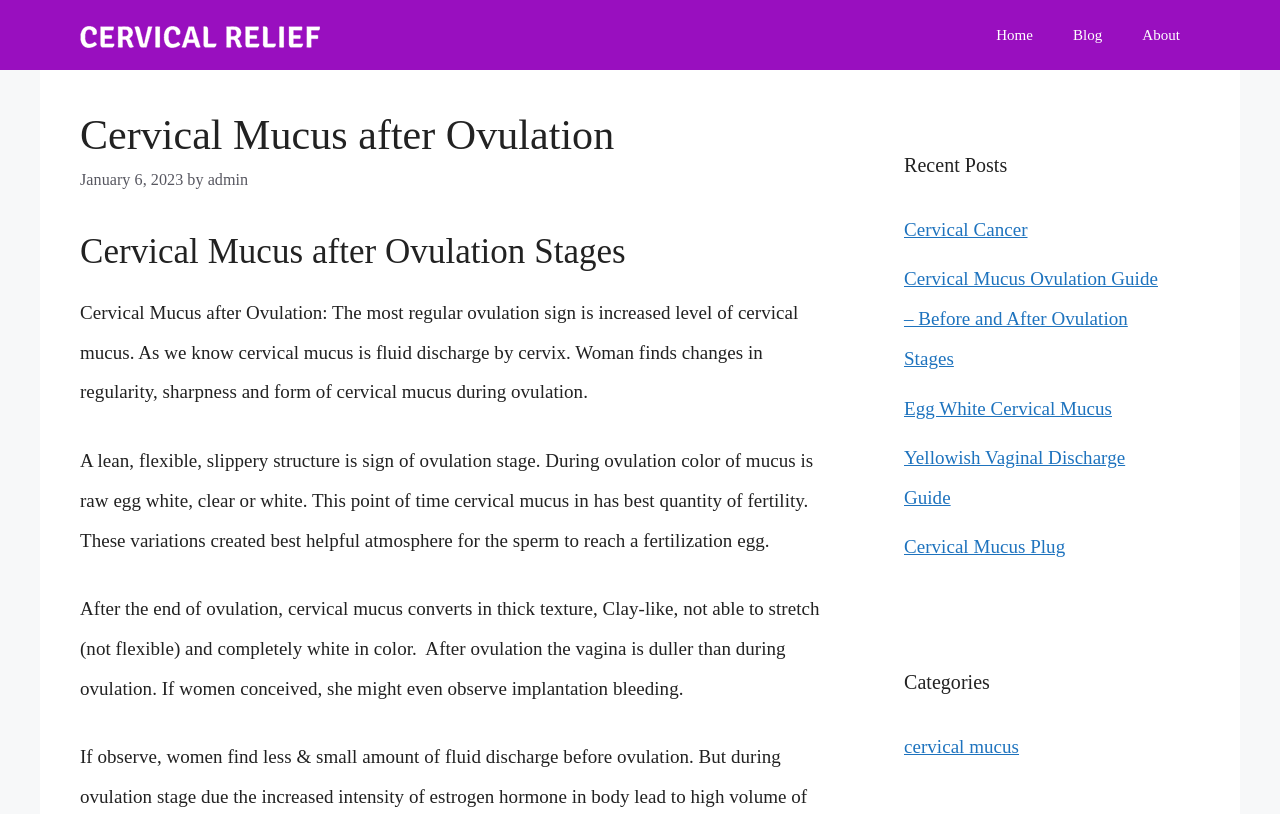What is the primary navigation menu?
Using the image as a reference, answer the question in detail.

The primary navigation menu is located at the top right of the webpage, and it consists of three links: 'Home', 'Blog', and 'About'.